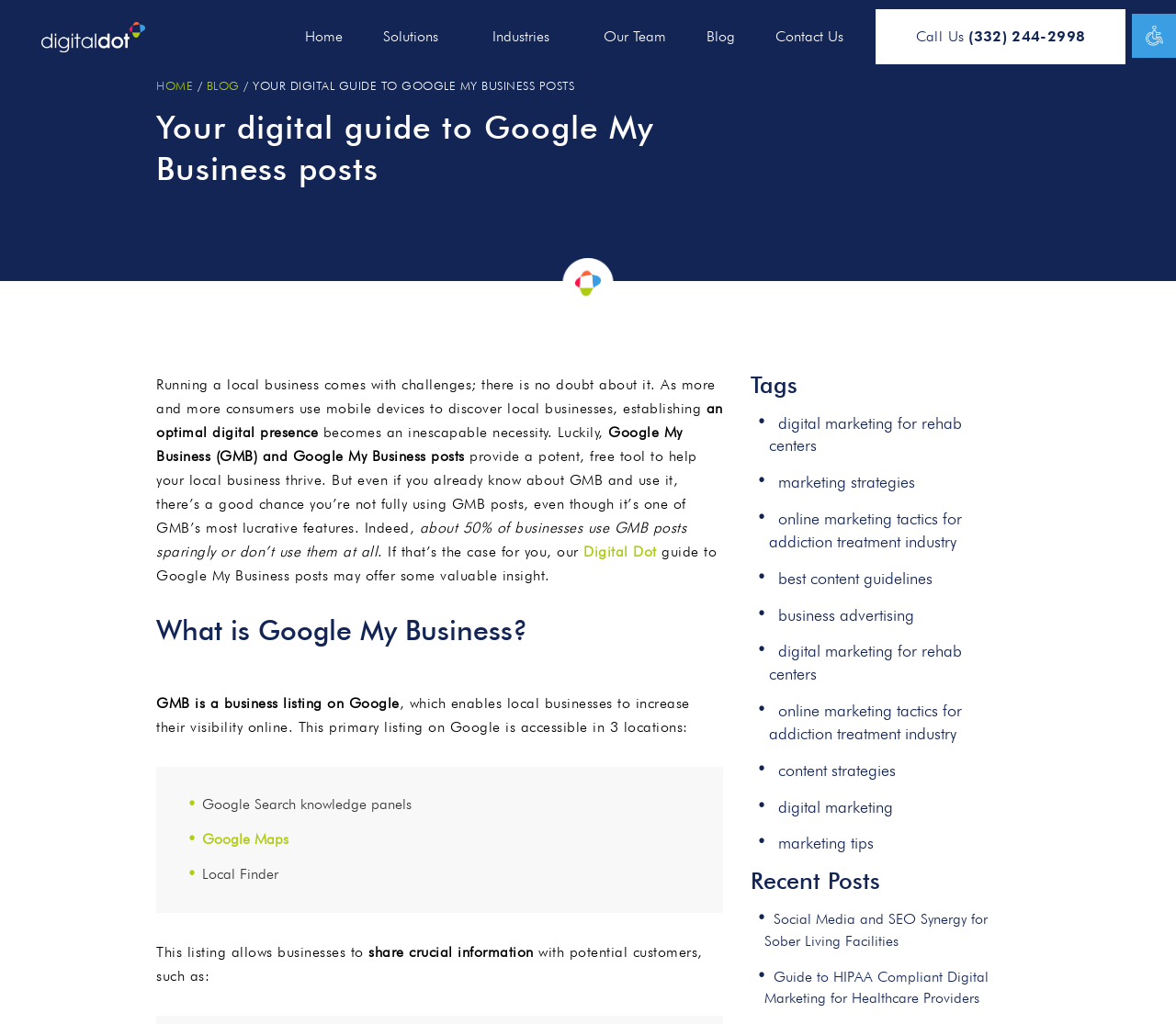Please identify the bounding box coordinates of the element's region that I should click in order to complete the following instruction: "View the image". The bounding box coordinates consist of four float numbers between 0 and 1, i.e., [left, top, right, bottom].

None